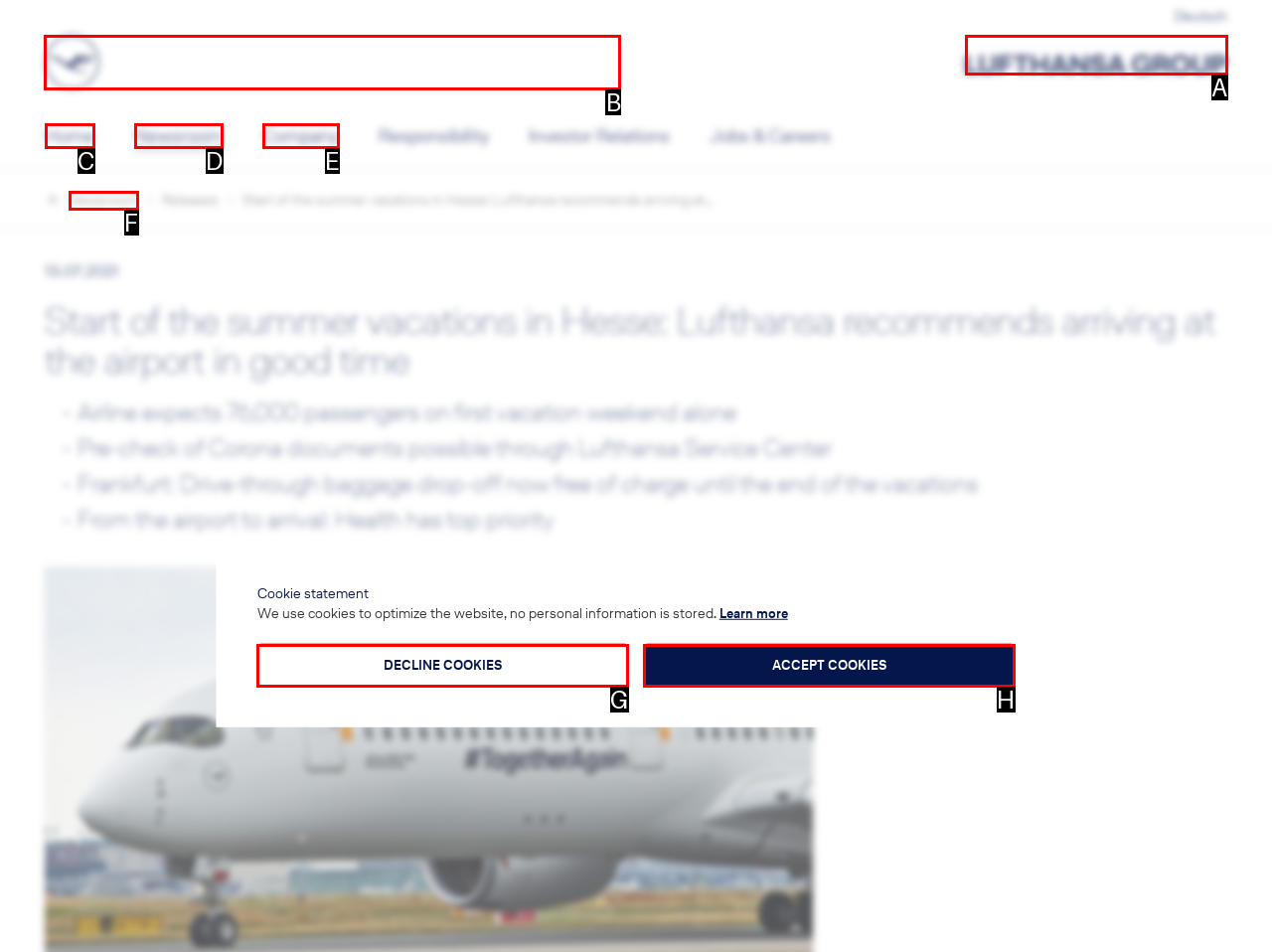Select the appropriate HTML element that needs to be clicked to finish the task: Go to Lufthansa Group homepage
Reply with the letter of the chosen option.

B